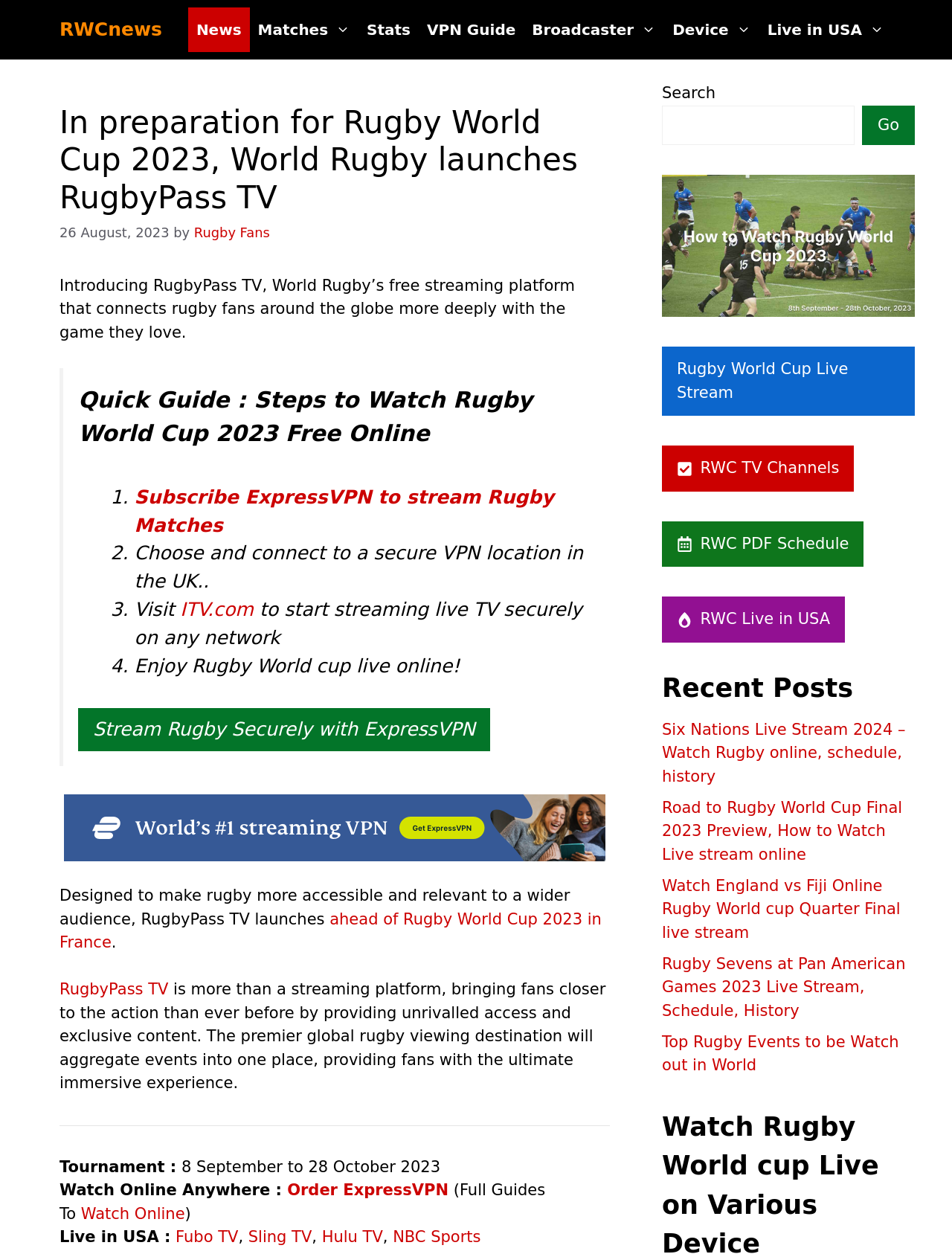What is the name of the free streaming platform?
Answer briefly with a single word or phrase based on the image.

RugbyPass TV